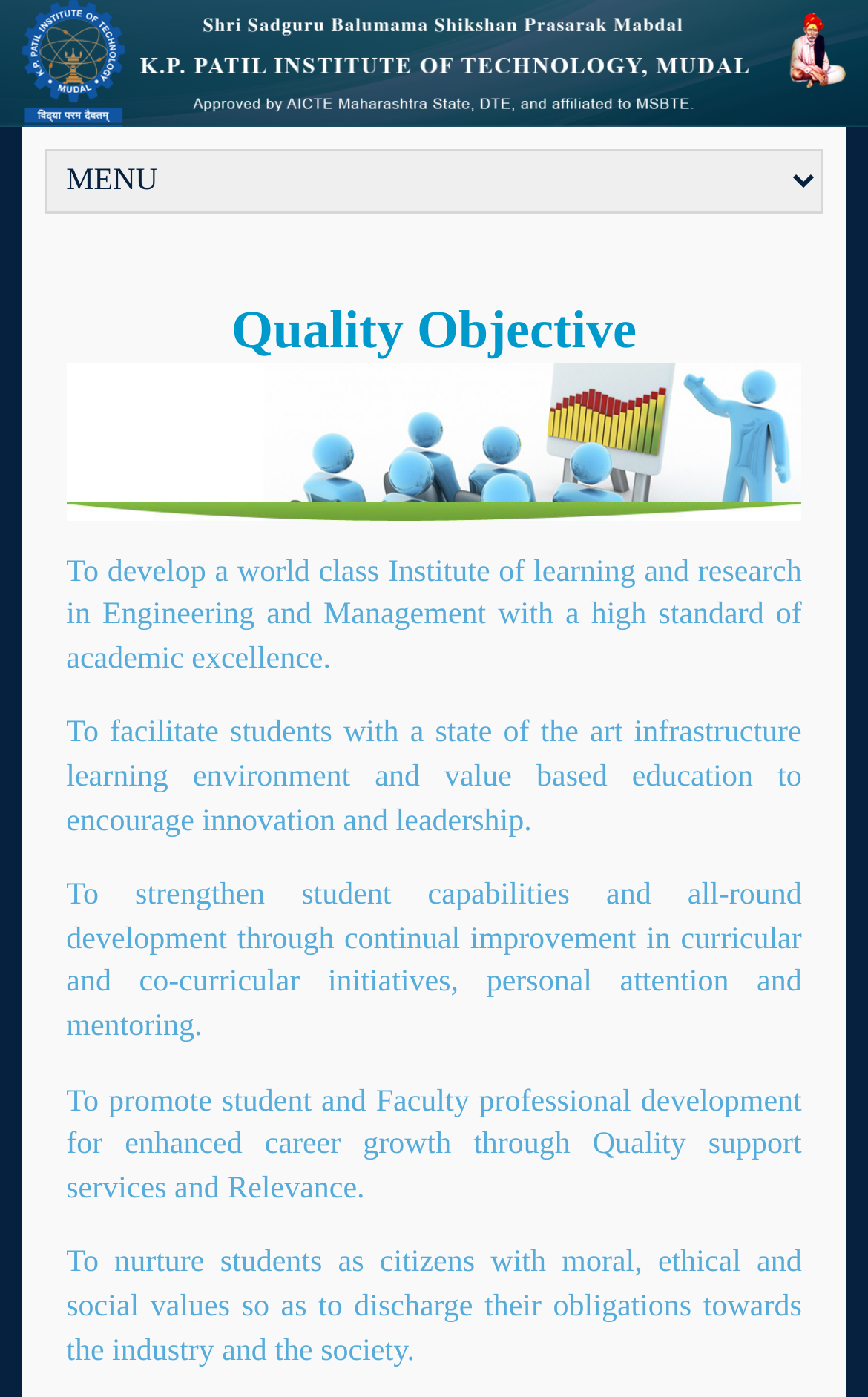What is the focus of the institute's education?
Utilize the image to construct a detailed and well-explained answer.

The webpage mentions that the institute aims to develop a world-class institute of learning and research in Engineering and Management with a high standard of academic excellence, indicating that academic excellence is a key focus of the institute's education.